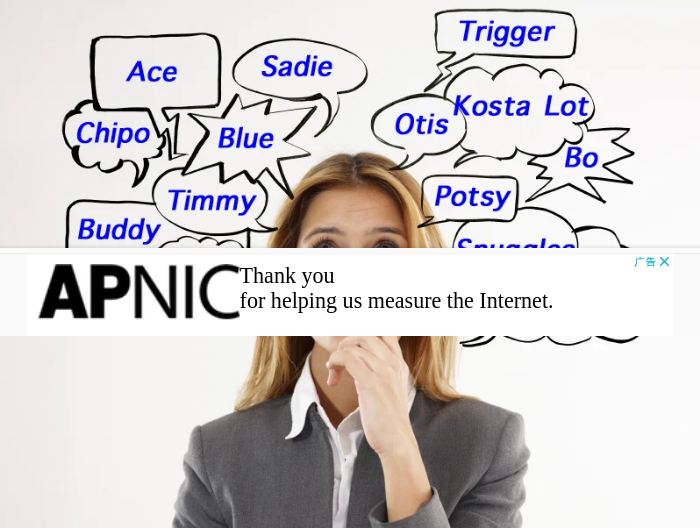Please provide a comprehensive response to the question based on the details in the image: What are the colorful speech bubbles filled with?

The colorful speech bubbles in the image are filled with various playful cat names, such as 'Ace', 'Sadie', 'Blue', and 'Boo Boo', among others, indicating a lighthearted conversation about naming cats.